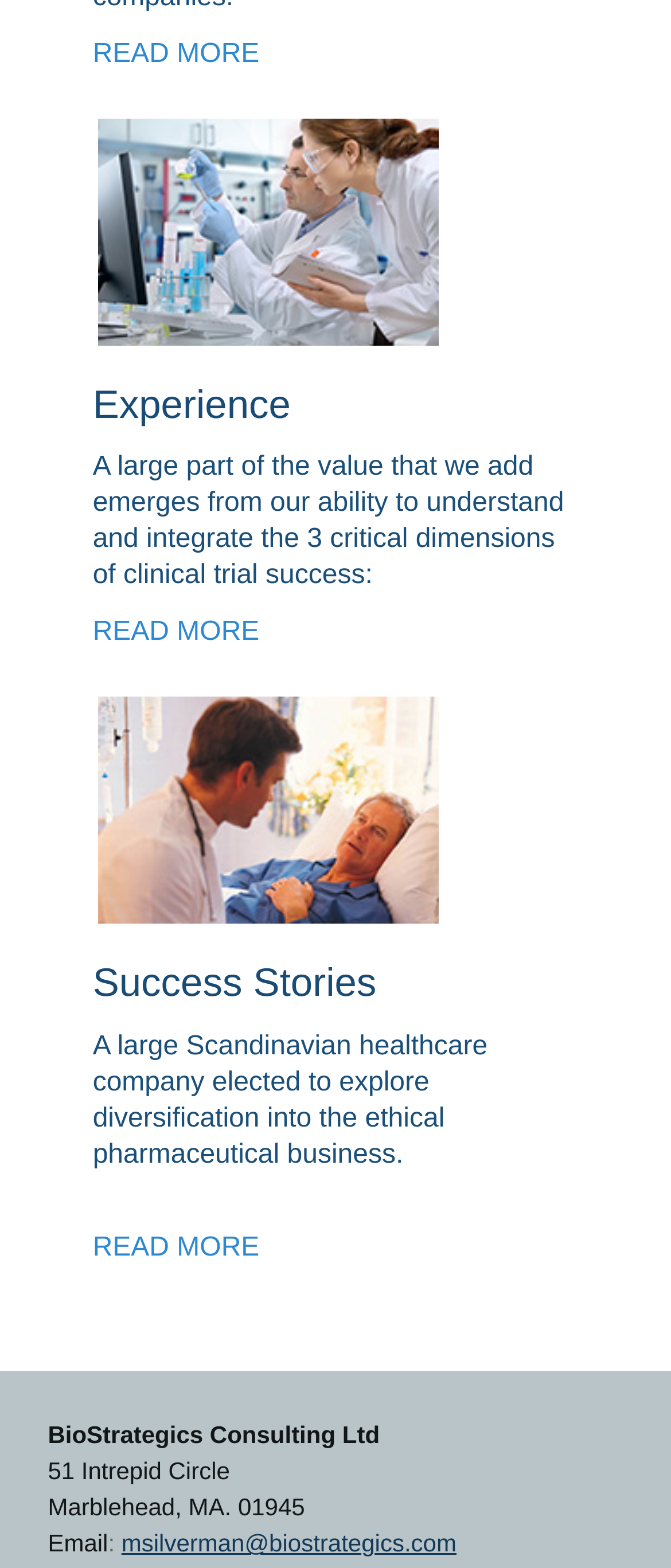From the webpage screenshot, identify the region described by READ MORE. Provide the bounding box coordinates as (top-left x, top-left y, bottom-right x, bottom-right y), with each value being a floating point number between 0 and 1.

[0.138, 0.394, 0.387, 0.413]